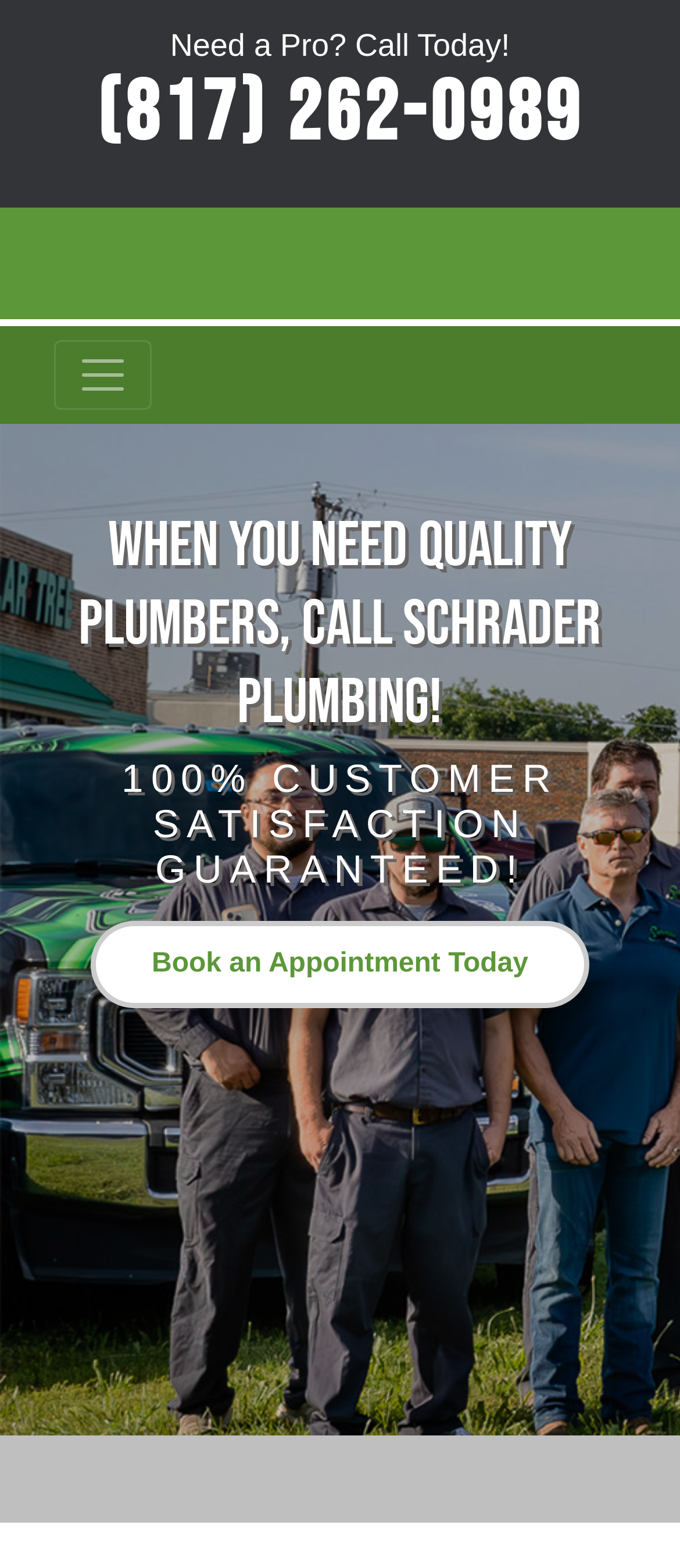Answer the question using only a single word or phrase: 
What is the purpose of the button at the top right corner?

Toggle navigation